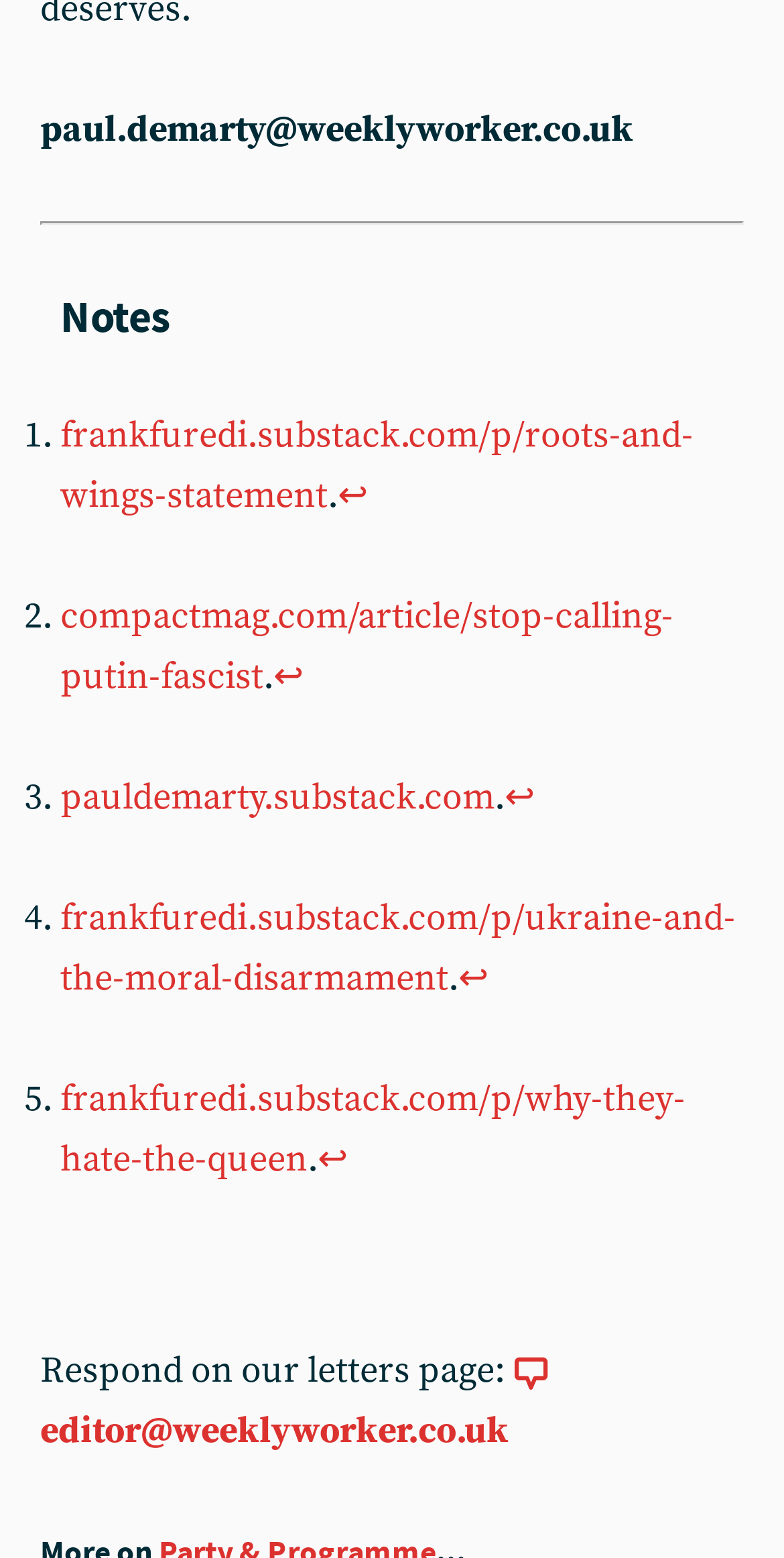Find the bounding box coordinates of the area that needs to be clicked in order to achieve the following instruction: "Read article on why they hate the queen". The coordinates should be specified as four float numbers between 0 and 1, i.e., [left, top, right, bottom].

[0.077, 0.691, 0.874, 0.759]